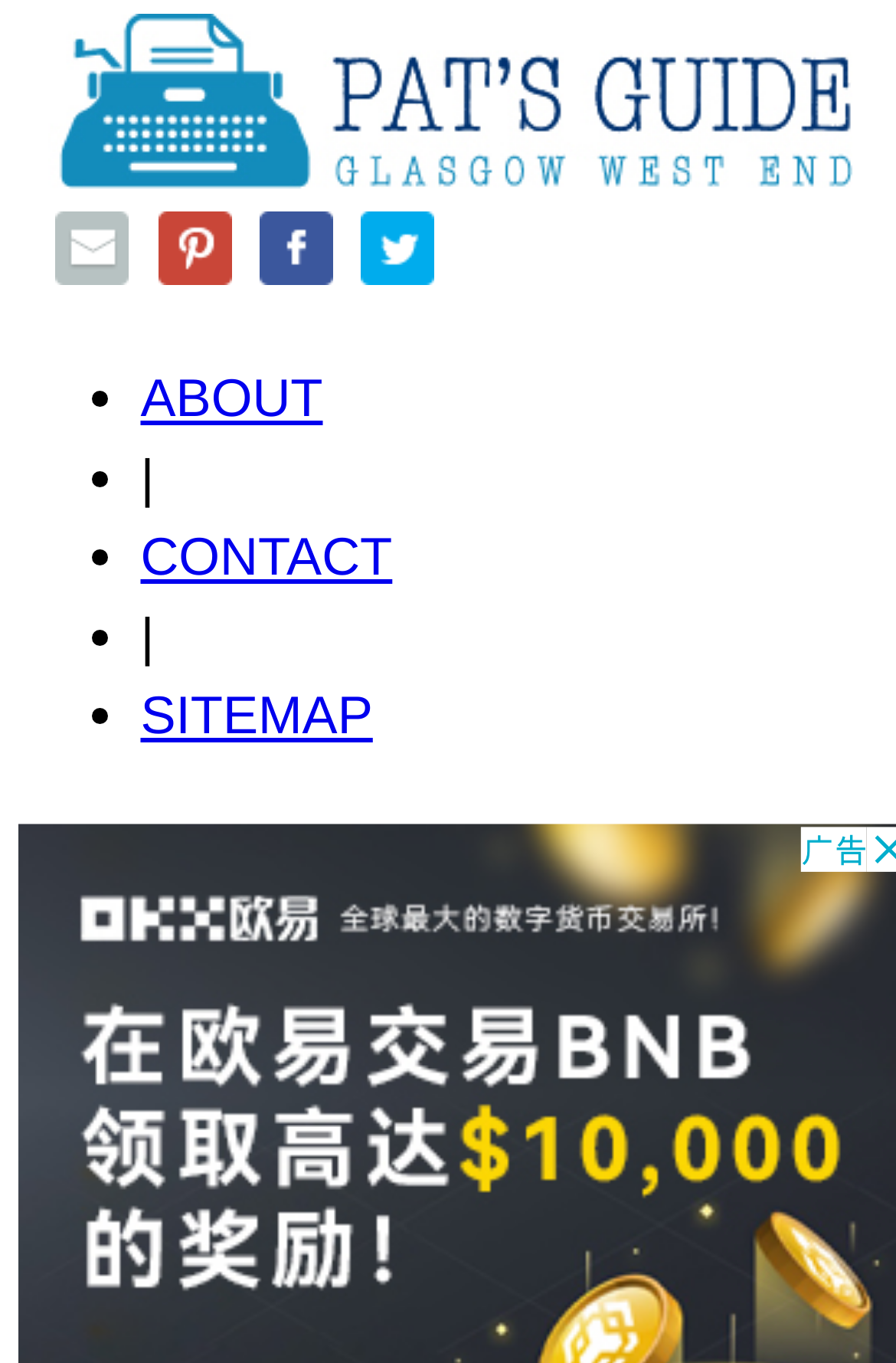Using the webpage screenshot, locate the HTML element that fits the following description and provide its bounding box: "alt="PAT GUIDE - GLASGOW WESTEND"".

[0.054, 0.103, 0.952, 0.147]